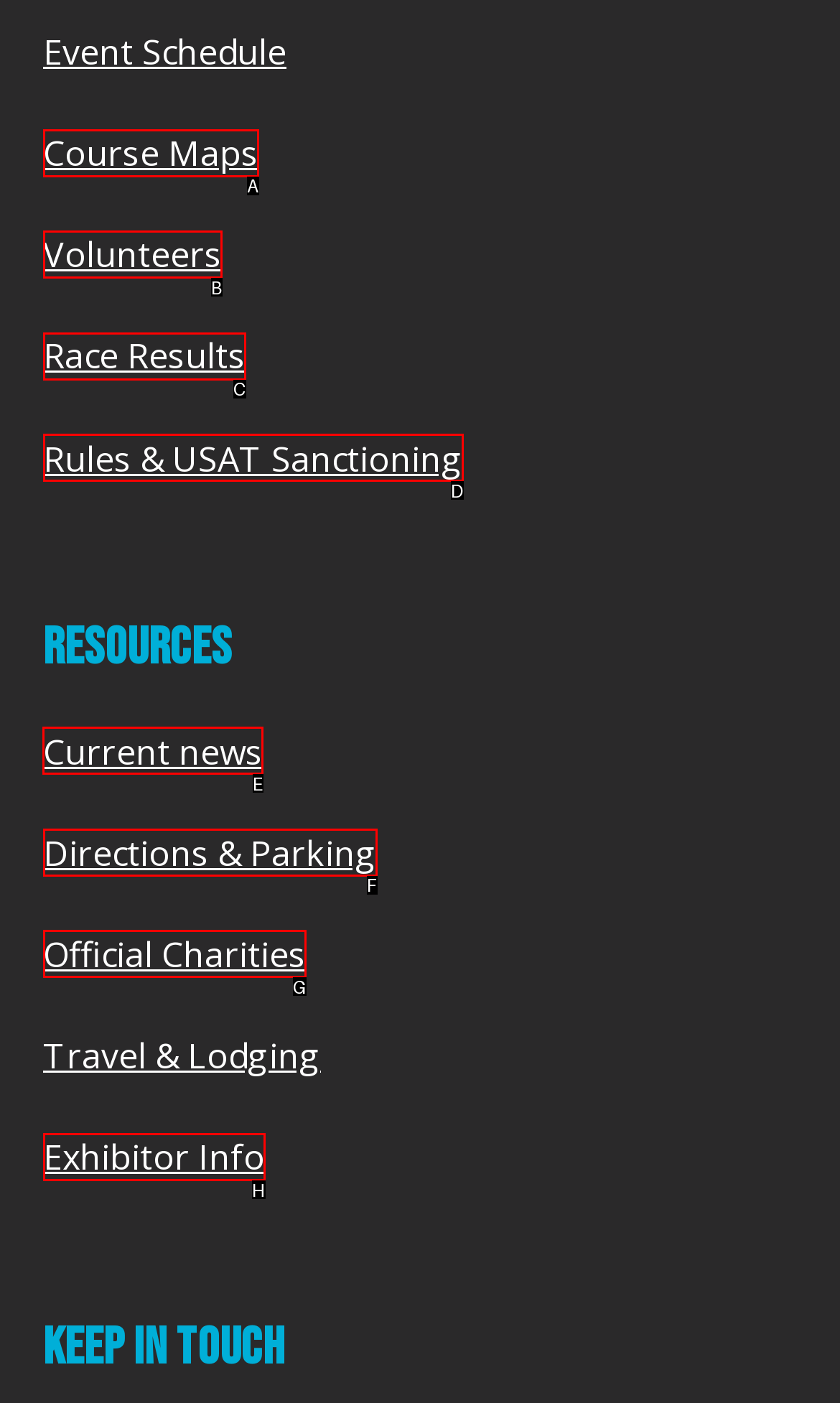Determine which HTML element to click to execute the following task: Read current news Answer with the letter of the selected option.

E